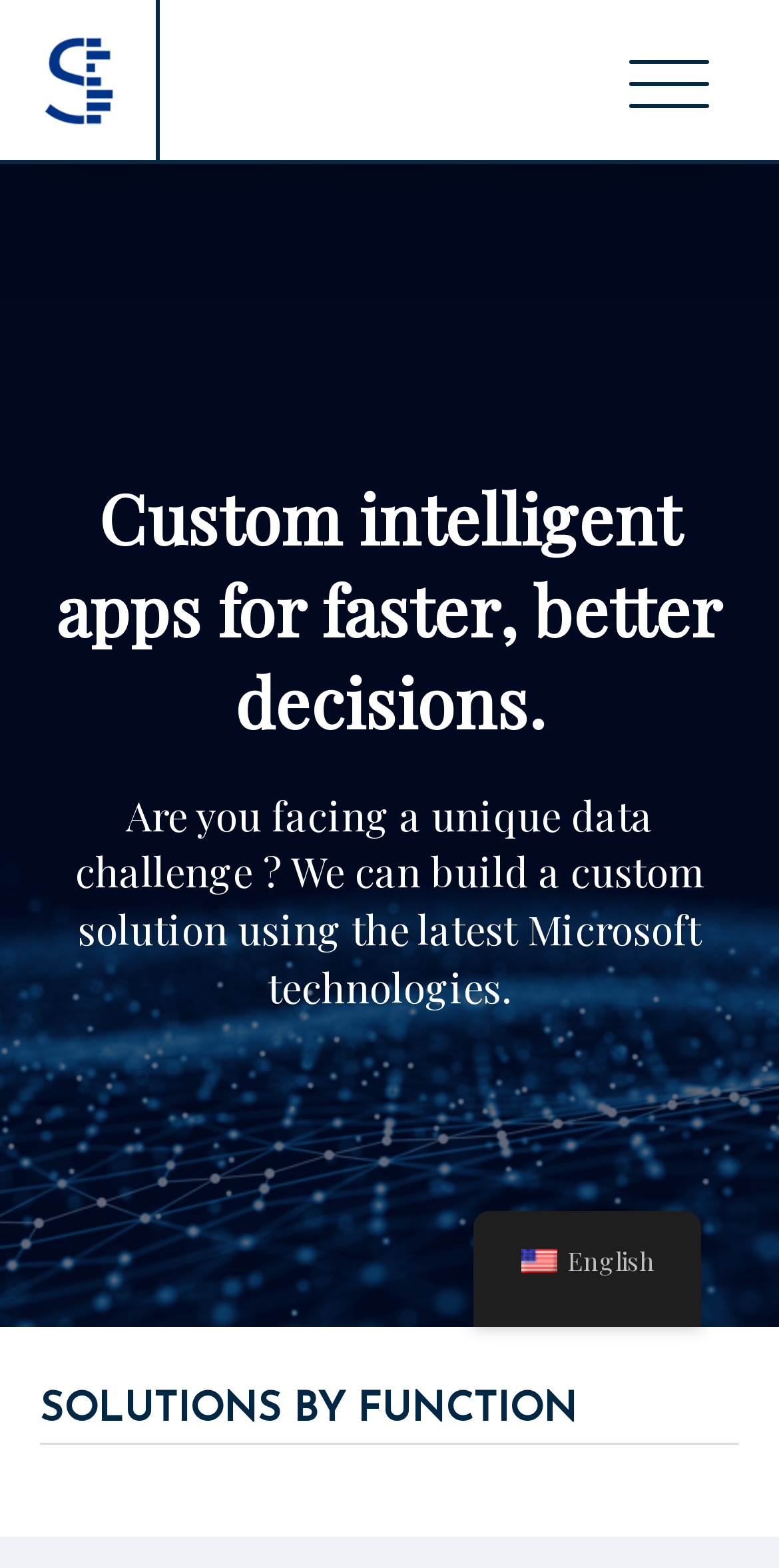Given the element description, predict the bounding box coordinates in the format (top-left x, top-left y, bottom-right x, bottom-right y). Make sure all values are between 0 and 1. Here is the element description: English

[0.608, 0.772, 0.9, 0.828]